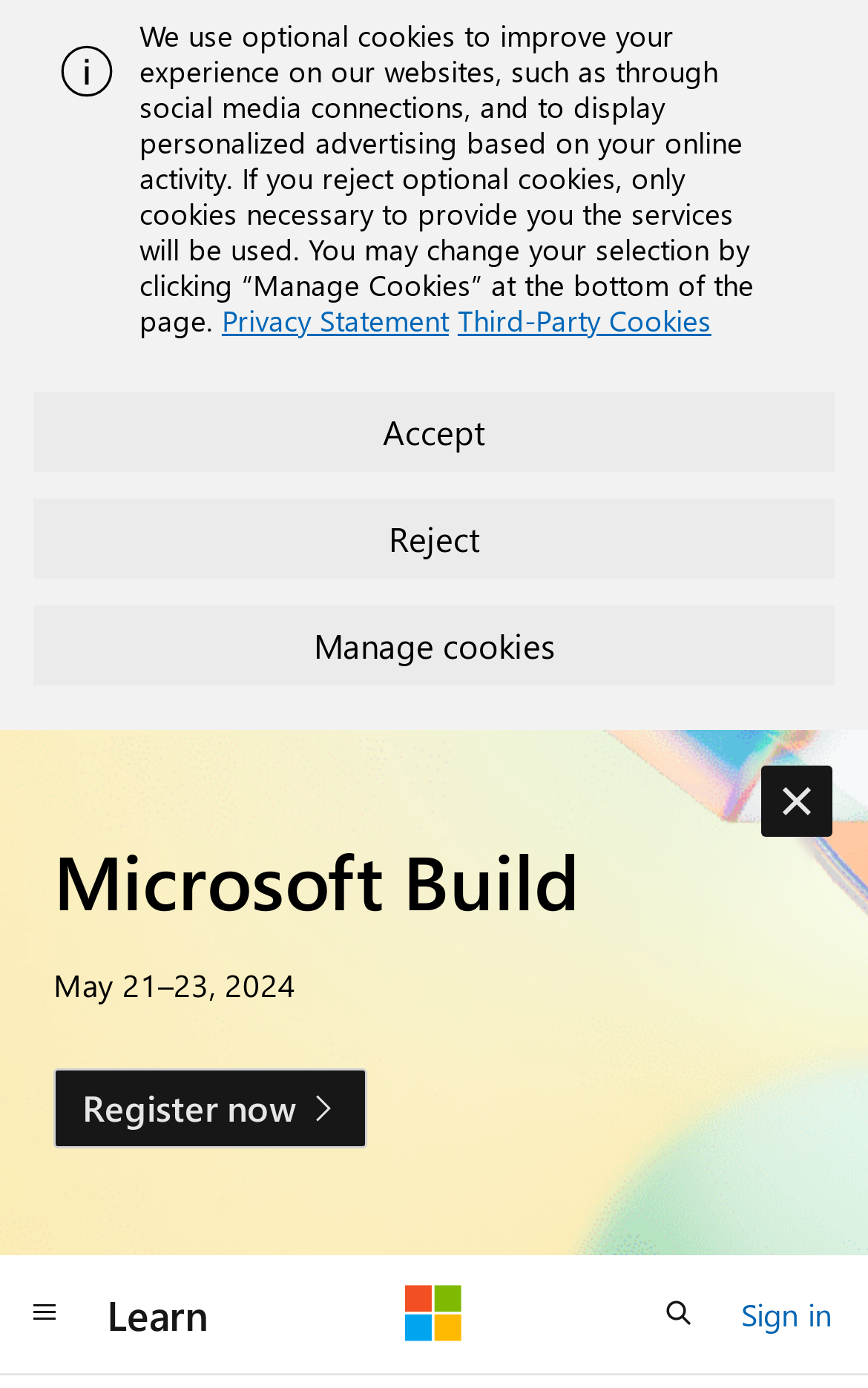Respond with a single word or phrase to the following question: What is the date of the Microsoft Build event?

May 21-23, 2024